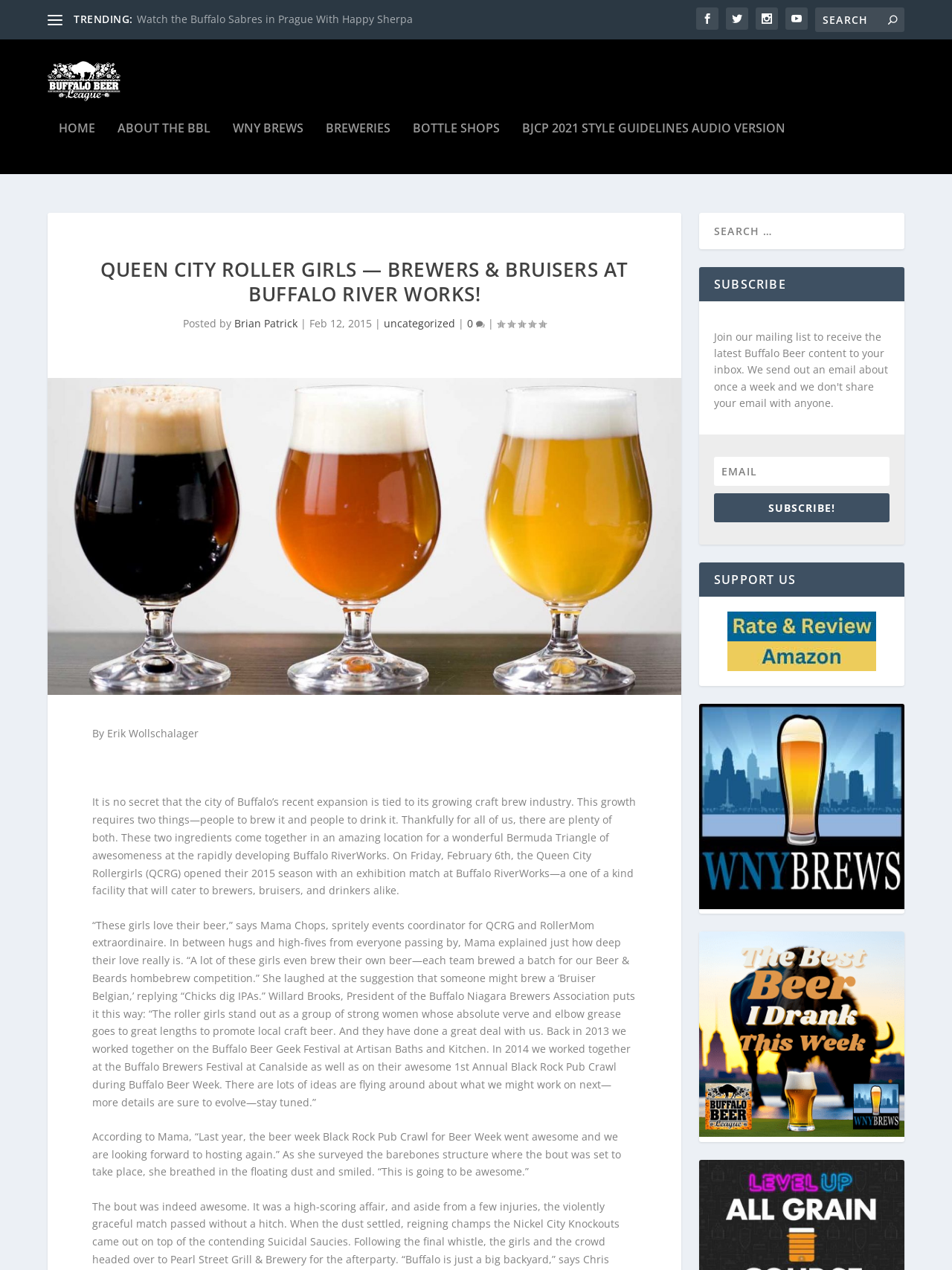Identify the webpage's primary heading and generate its text.

QUEEN CITY ROLLER GIRLS — BREWERS & BRUISERS AT BUFFALO RIVER WORKS!